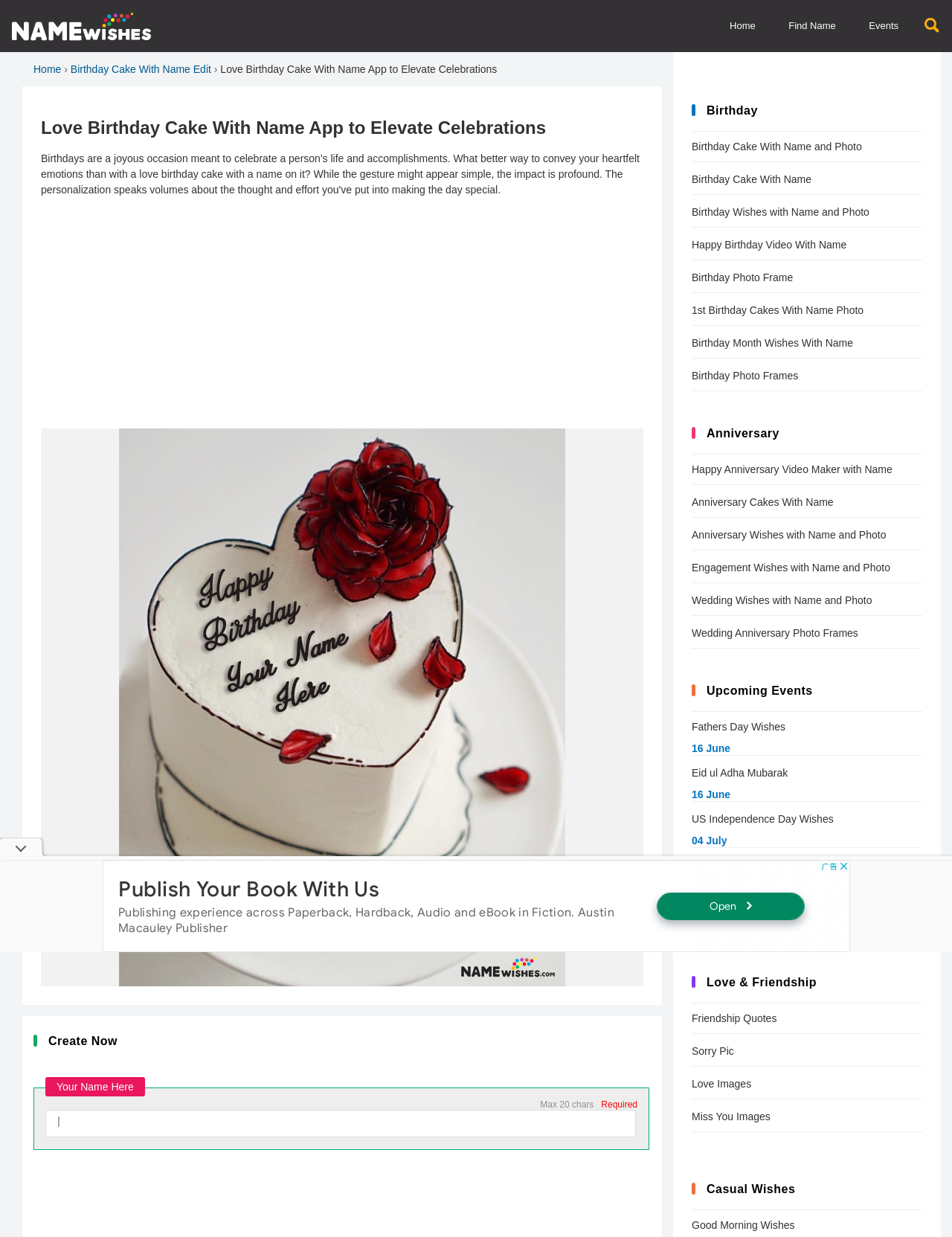Please determine the bounding box coordinates of the element to click in order to execute the following instruction: "Click the 'Donate with JustGiving' link". The coordinates should be four float numbers between 0 and 1, specified as [left, top, right, bottom].

None